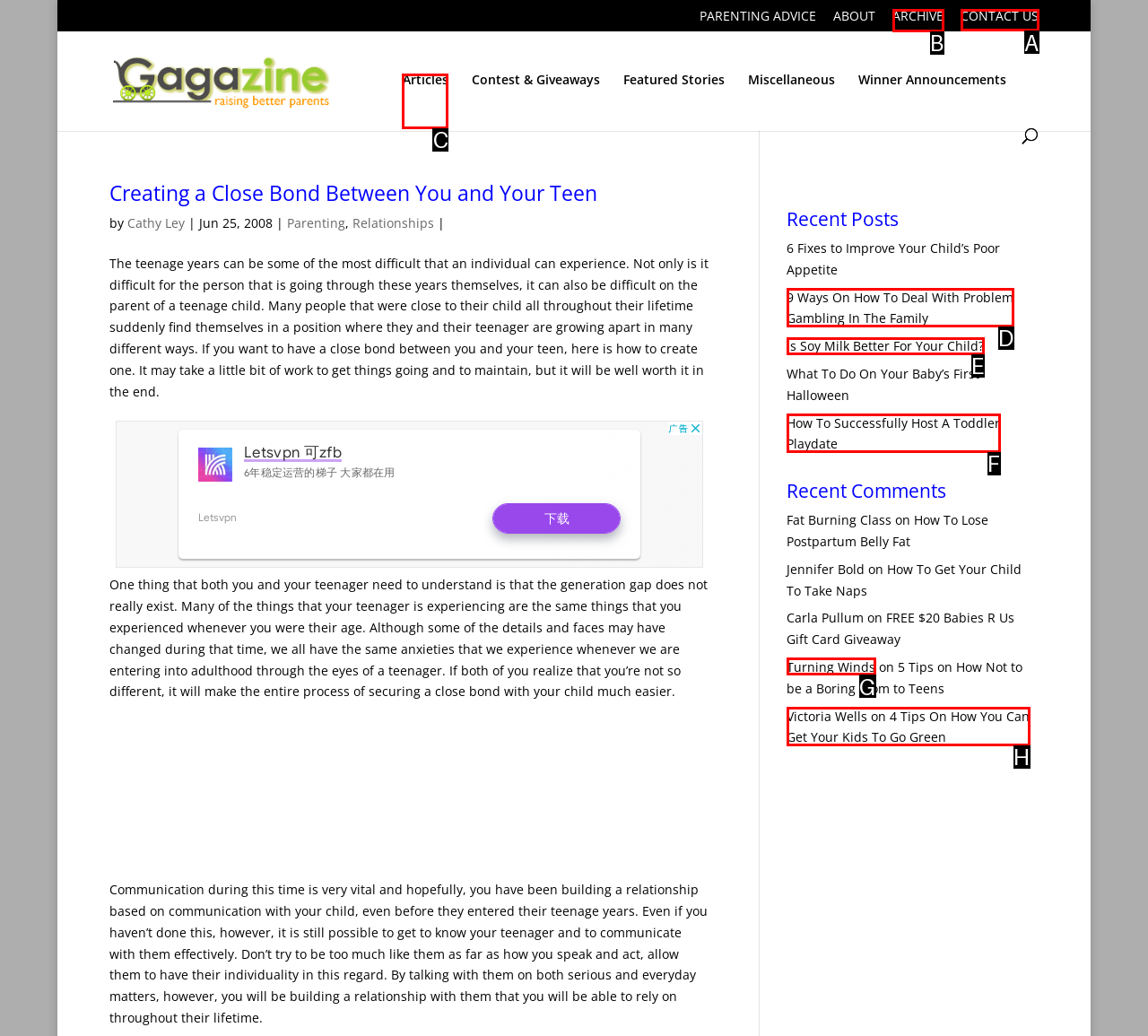Pick the option that should be clicked to perform the following task: Contact the website administrator
Answer with the letter of the selected option from the available choices.

A